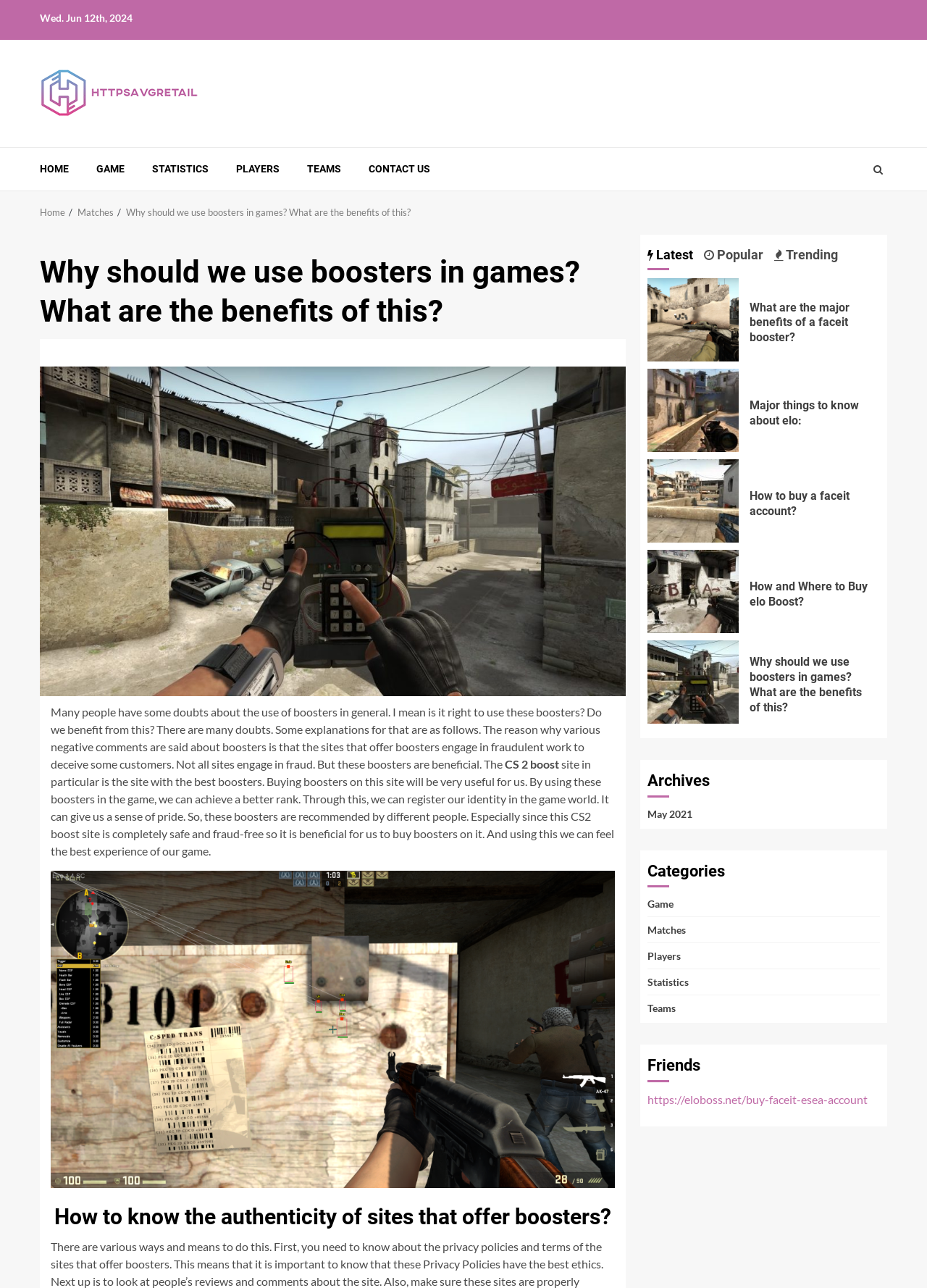Specify the bounding box coordinates of the area to click in order to follow the given instruction: "Select the 'Popular' tab."

[0.759, 0.19, 0.831, 0.205]